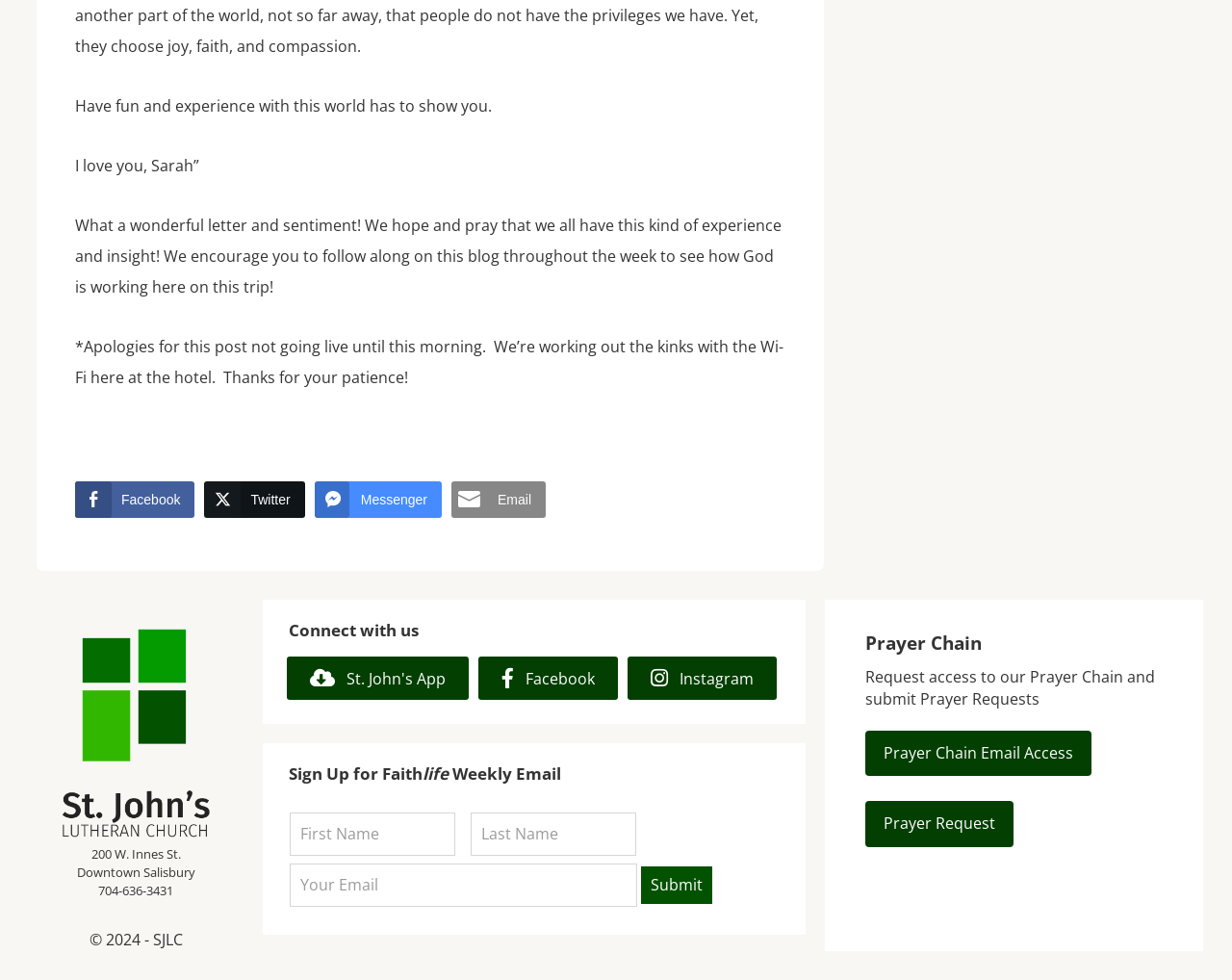Specify the bounding box coordinates for the region that must be clicked to perform the given instruction: "Sign up for Faith life Weekly Email".

[0.234, 0.778, 0.343, 0.801]